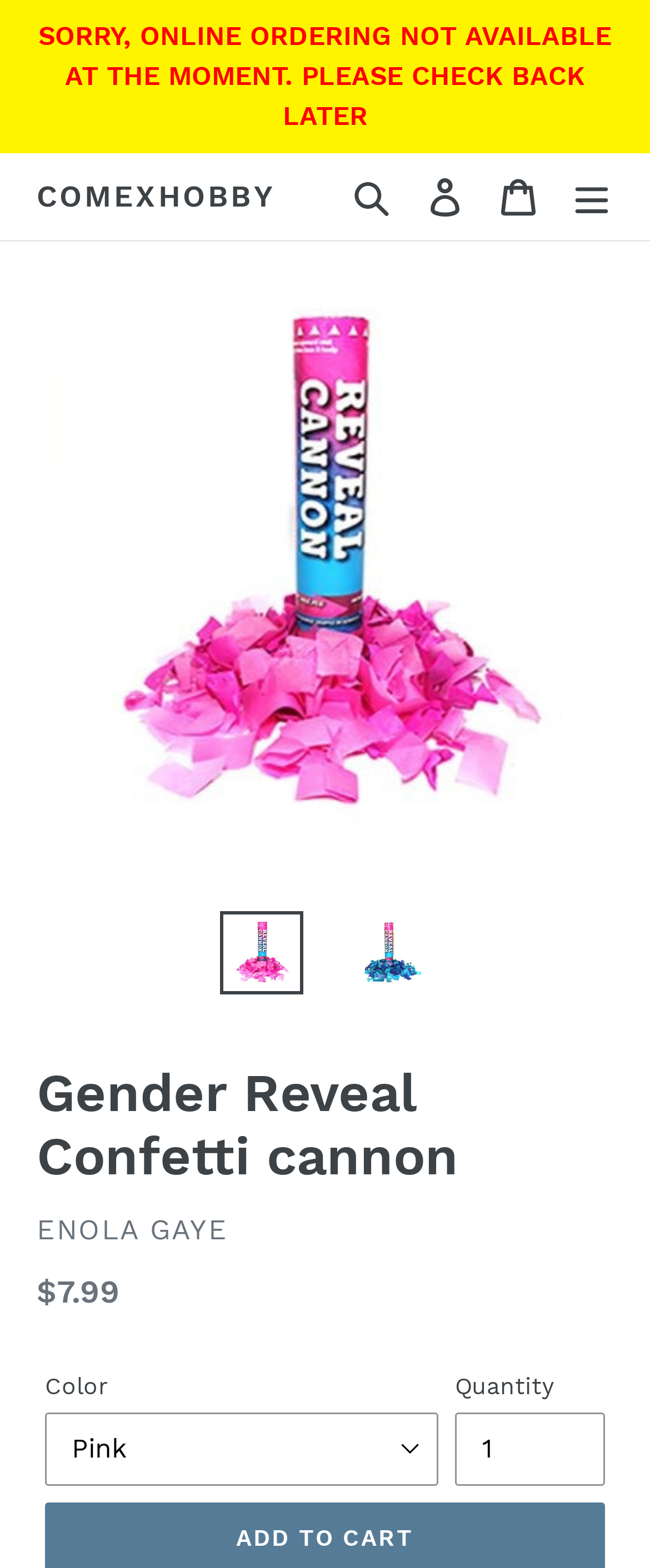What is the current status of online ordering?
Use the image to answer the question with a single word or phrase.

Not available